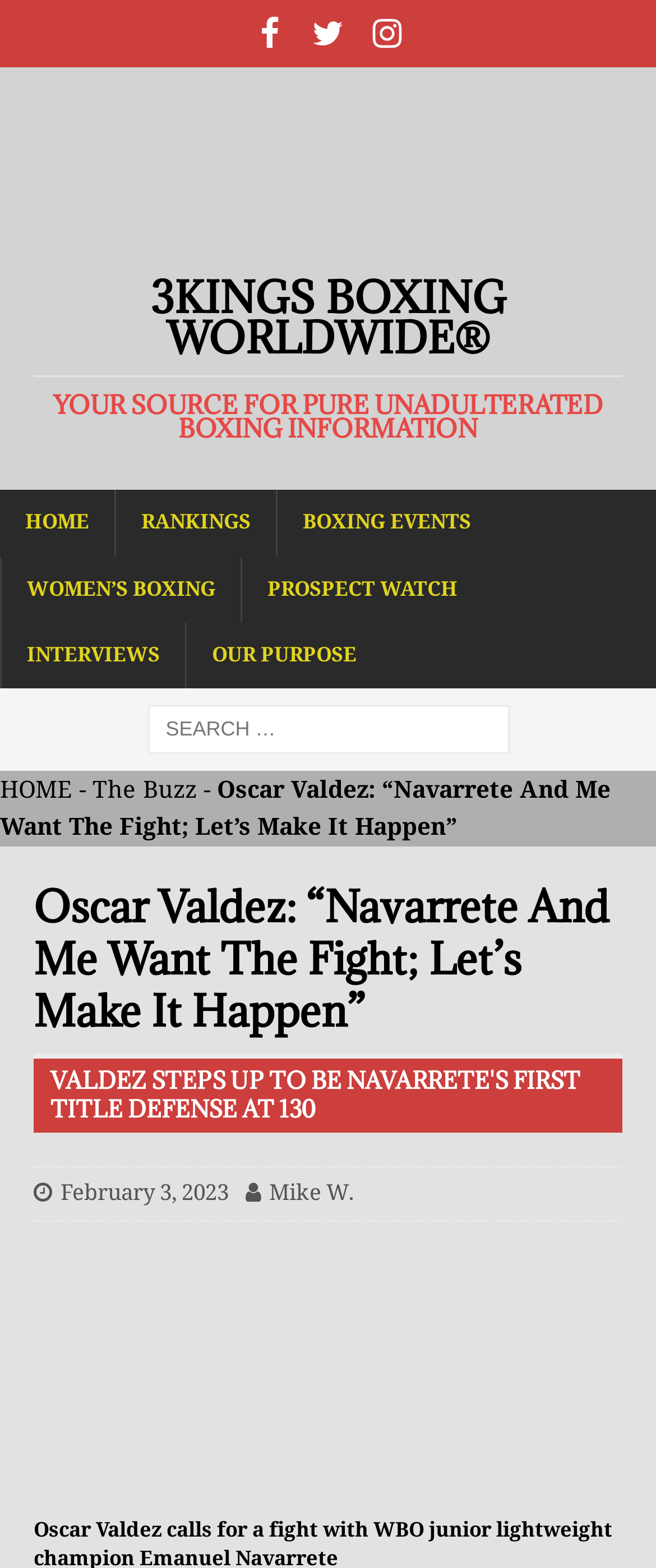Provide a brief response using a word or short phrase to this question:
What social media platforms are linked on the webpage?

Facebook, Twitter, Instagram